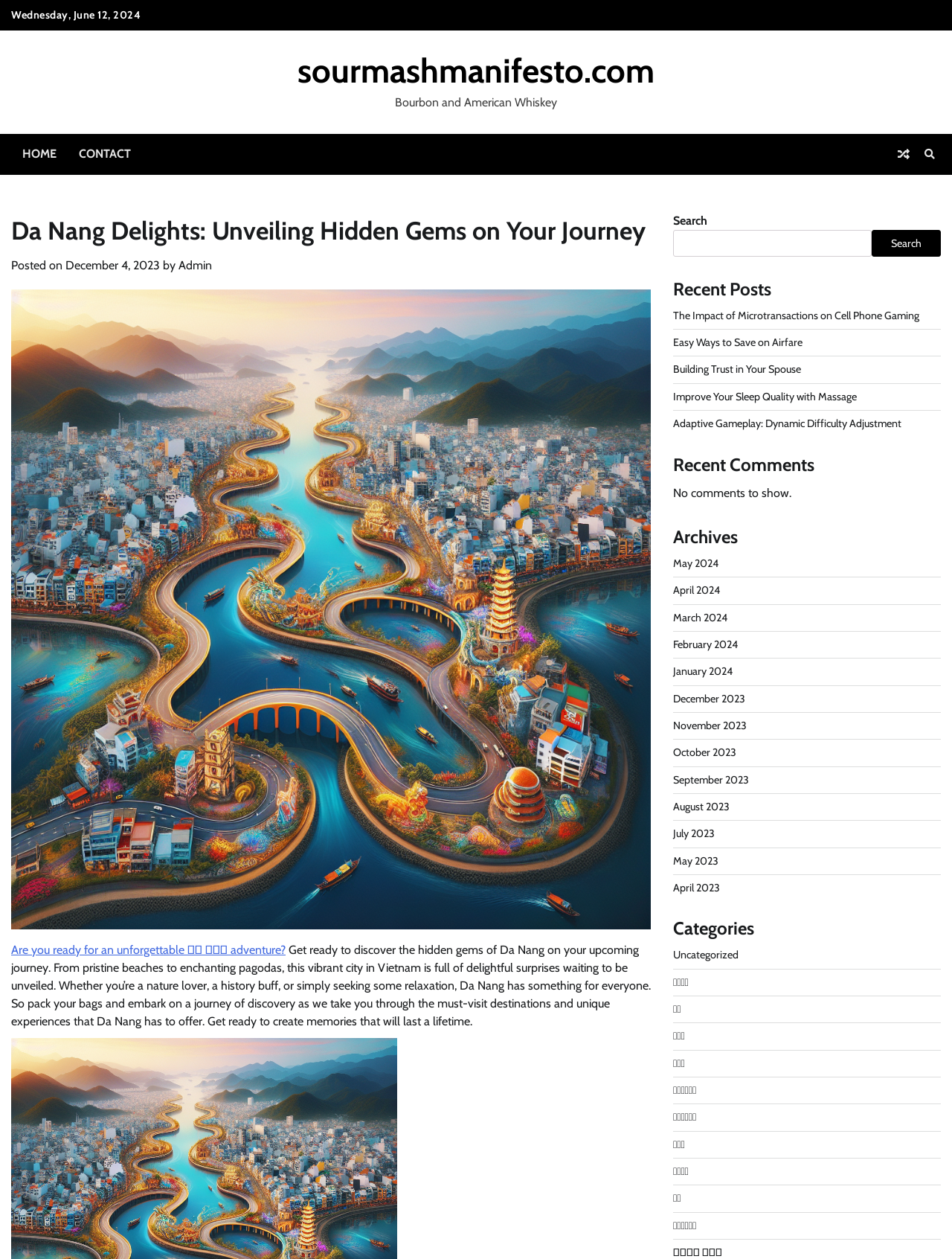What is the purpose of the search box?
Provide a comprehensive and detailed answer to the question.

I found the search box on the right-hand side of the webpage, and it has a label 'Search'. The purpose of this box is to allow users to search for specific content on the website.